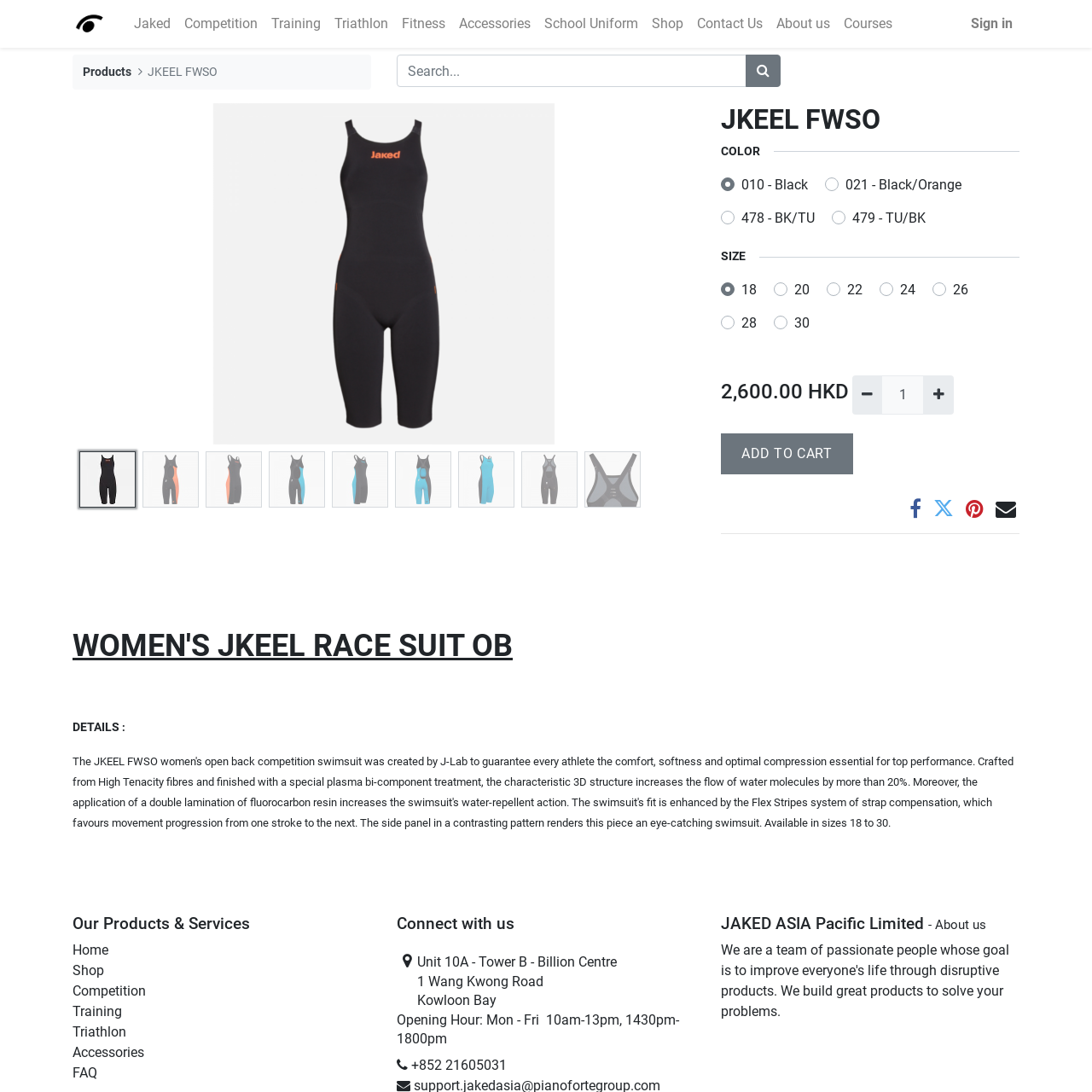Please specify the bounding box coordinates of the element that should be clicked to execute the given instruction: 'Click the 'Previous' button'. Ensure the coordinates are four float numbers between 0 and 1, expressed as [left, top, right, bottom].

[0.066, 0.141, 0.152, 0.36]